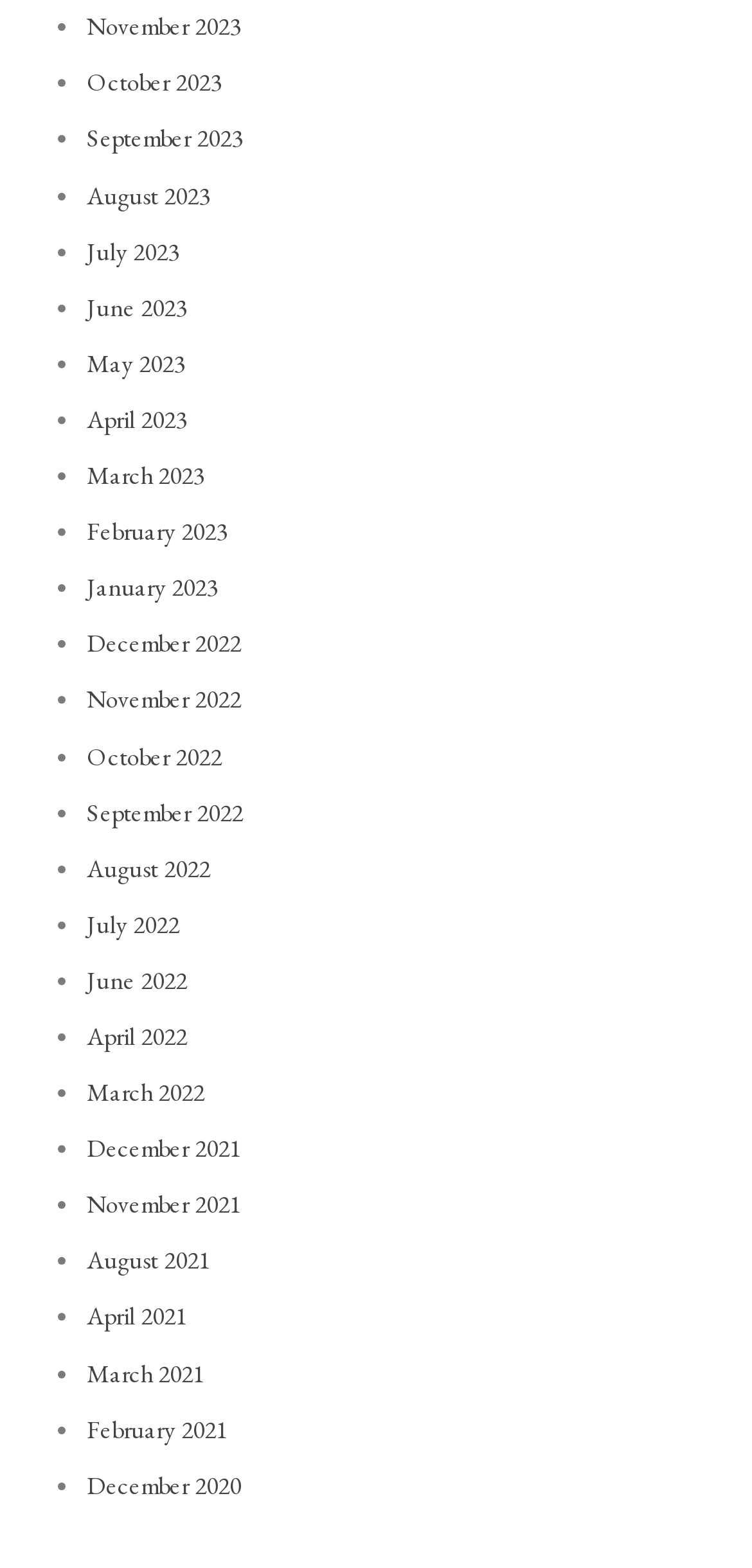How many months are listed in total?
Carefully analyze the image and provide a detailed answer to the question.

By counting the number of links on the webpage, I can see that there are 24 months listed in total, ranging from November 2023 to December 2020.